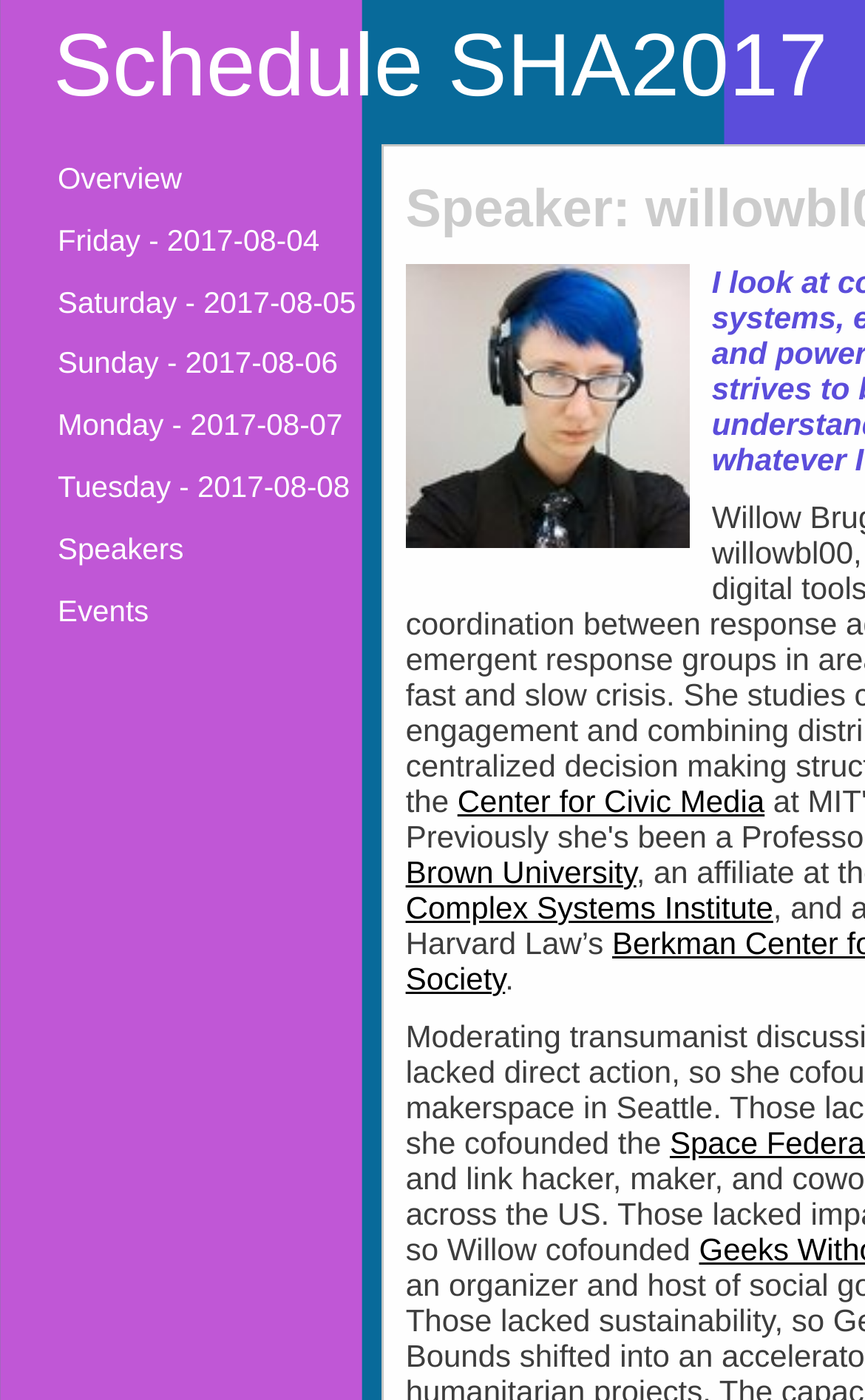Using the details from the image, please elaborate on the following question: What is the first day of the schedule?

By looking at the links on the webpage, I can see that the first day of the schedule is Friday, which is indicated by the link 'Friday - 2017-08-04'.